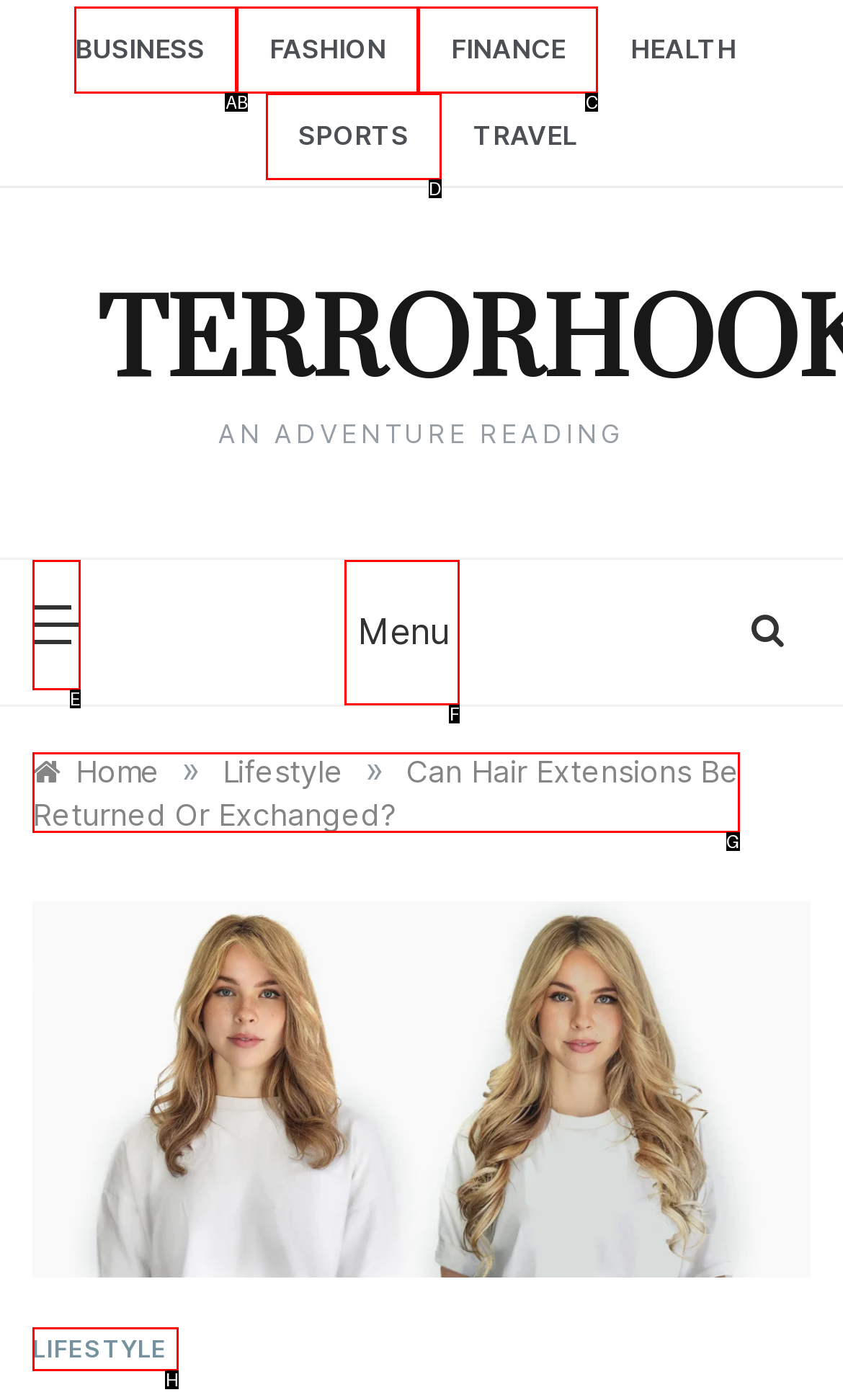Identify the option that corresponds to the description: parent_node: Menu 
Provide the letter of the matching option from the available choices directly.

E